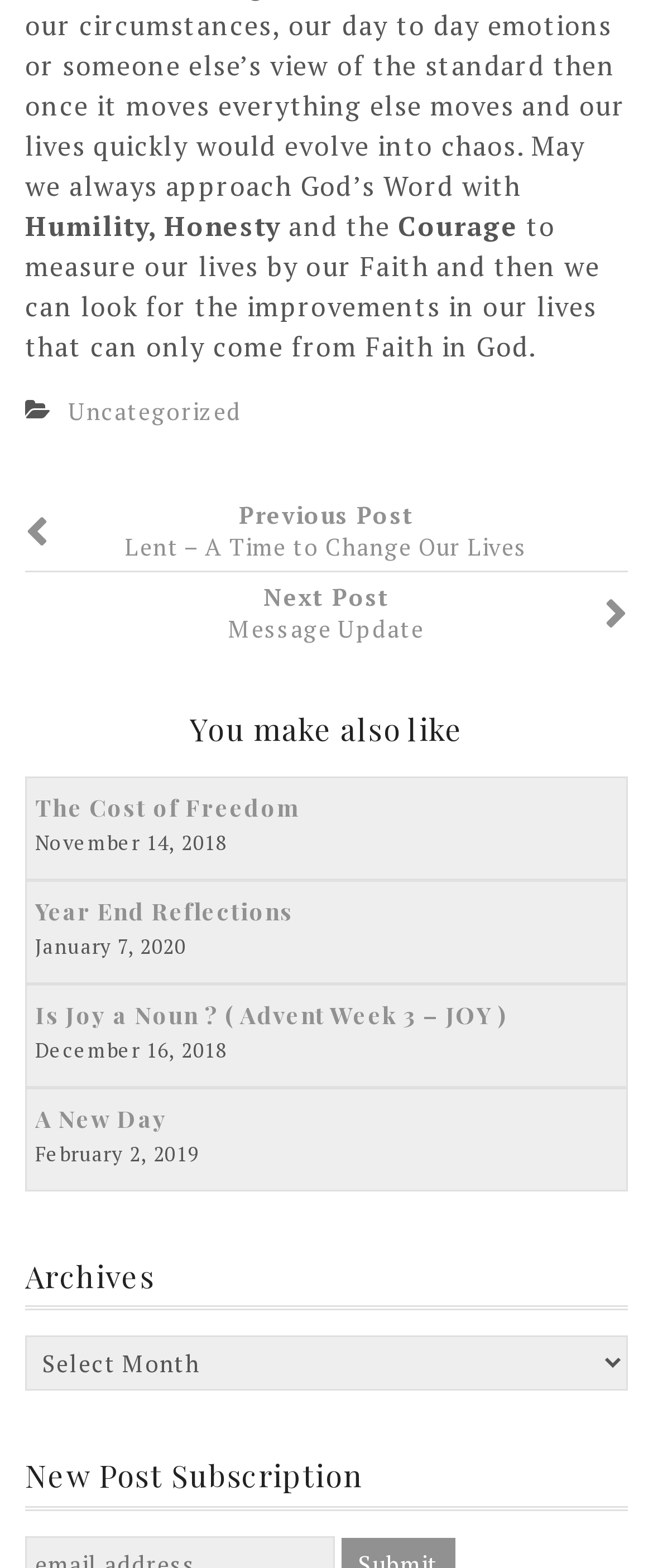What is the first virtue mentioned?
Deliver a detailed and extensive answer to the question.

The first virtue mentioned is 'Humility' which is found in the StaticText element with the text 'Humility, Honesty' at the top of the webpage.